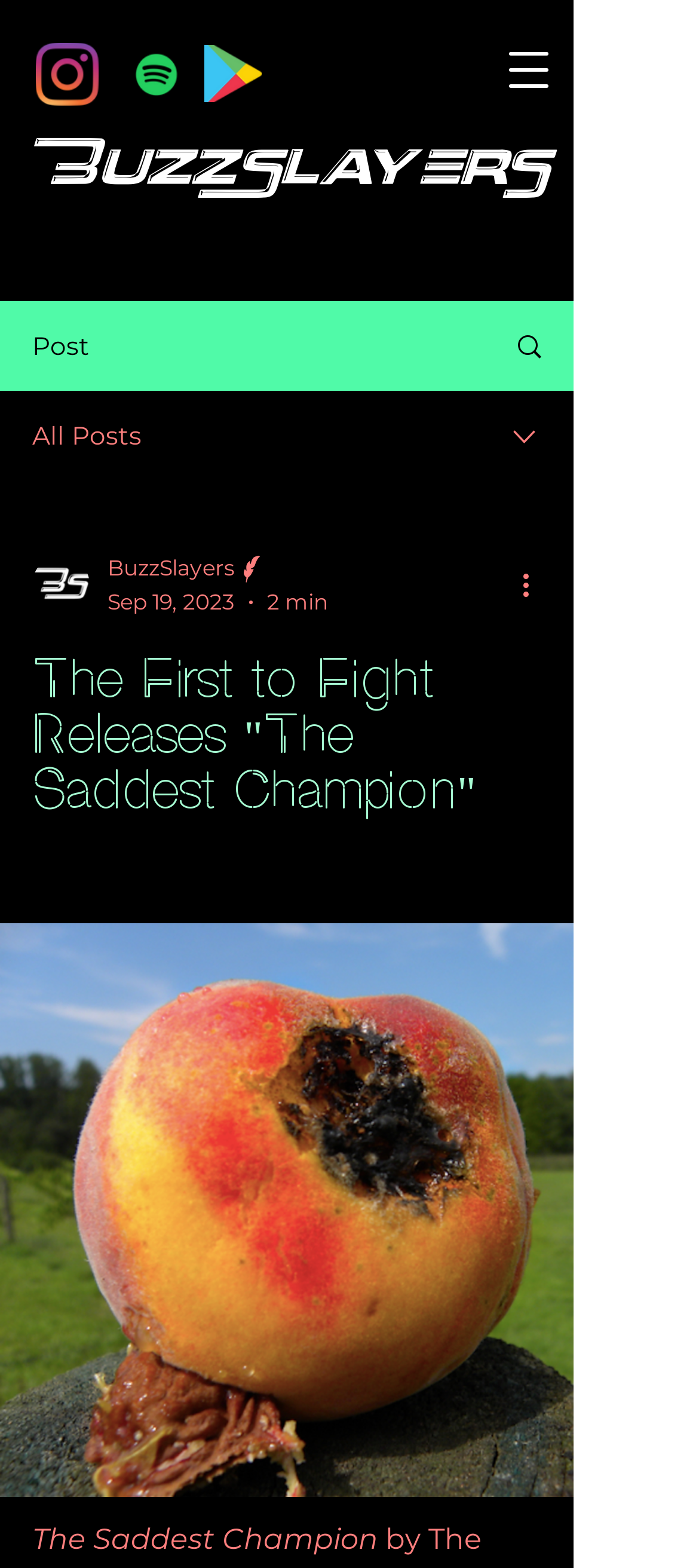What is the estimated reading time of the post?
With the help of the image, please provide a detailed response to the question.

I found the answer by looking at the generic element that contains the reading time information, which is '2 min'.